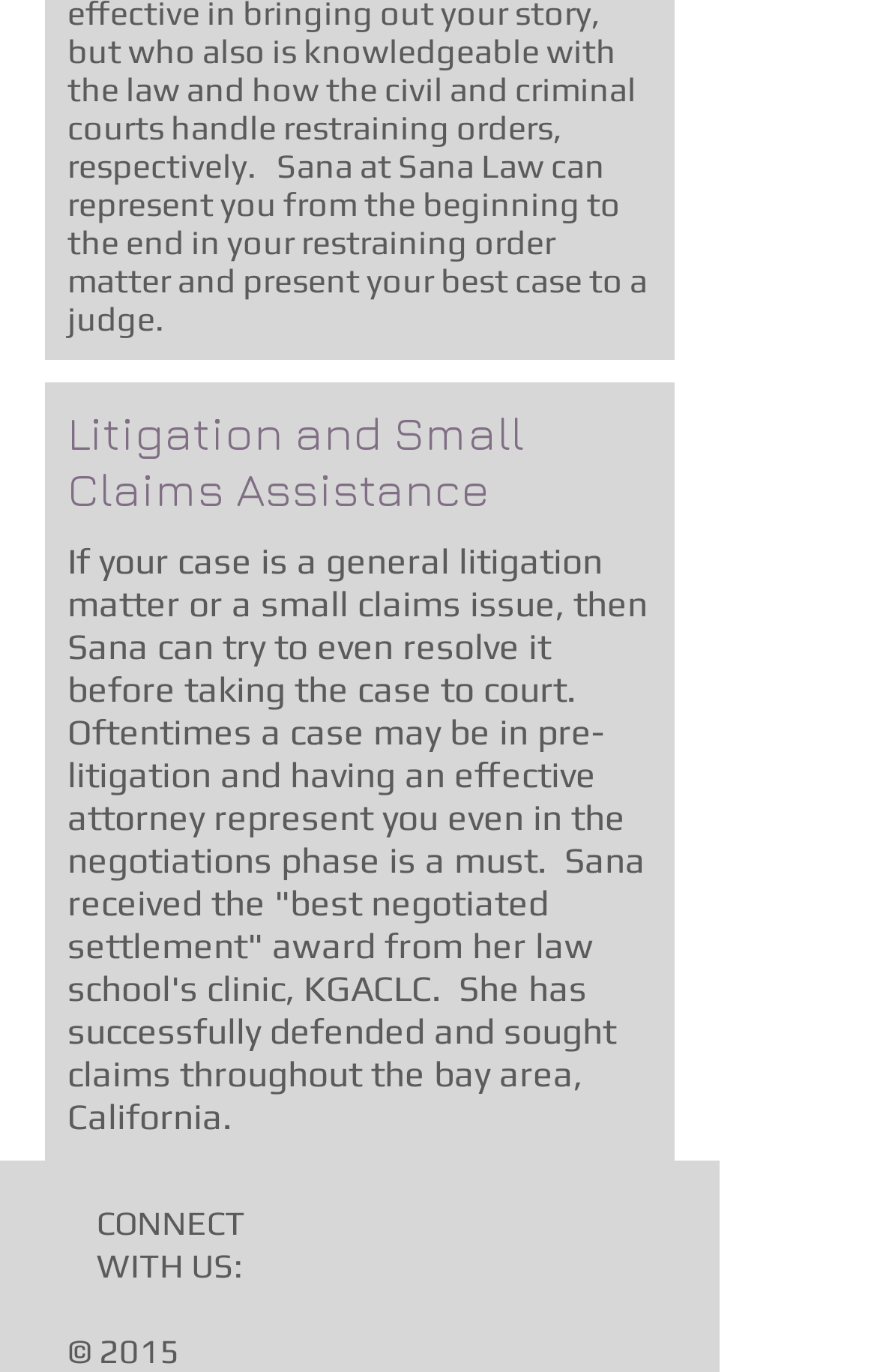Give a concise answer using only one word or phrase for this question:
What type of cases does Sana handle?

Litigation and small claims